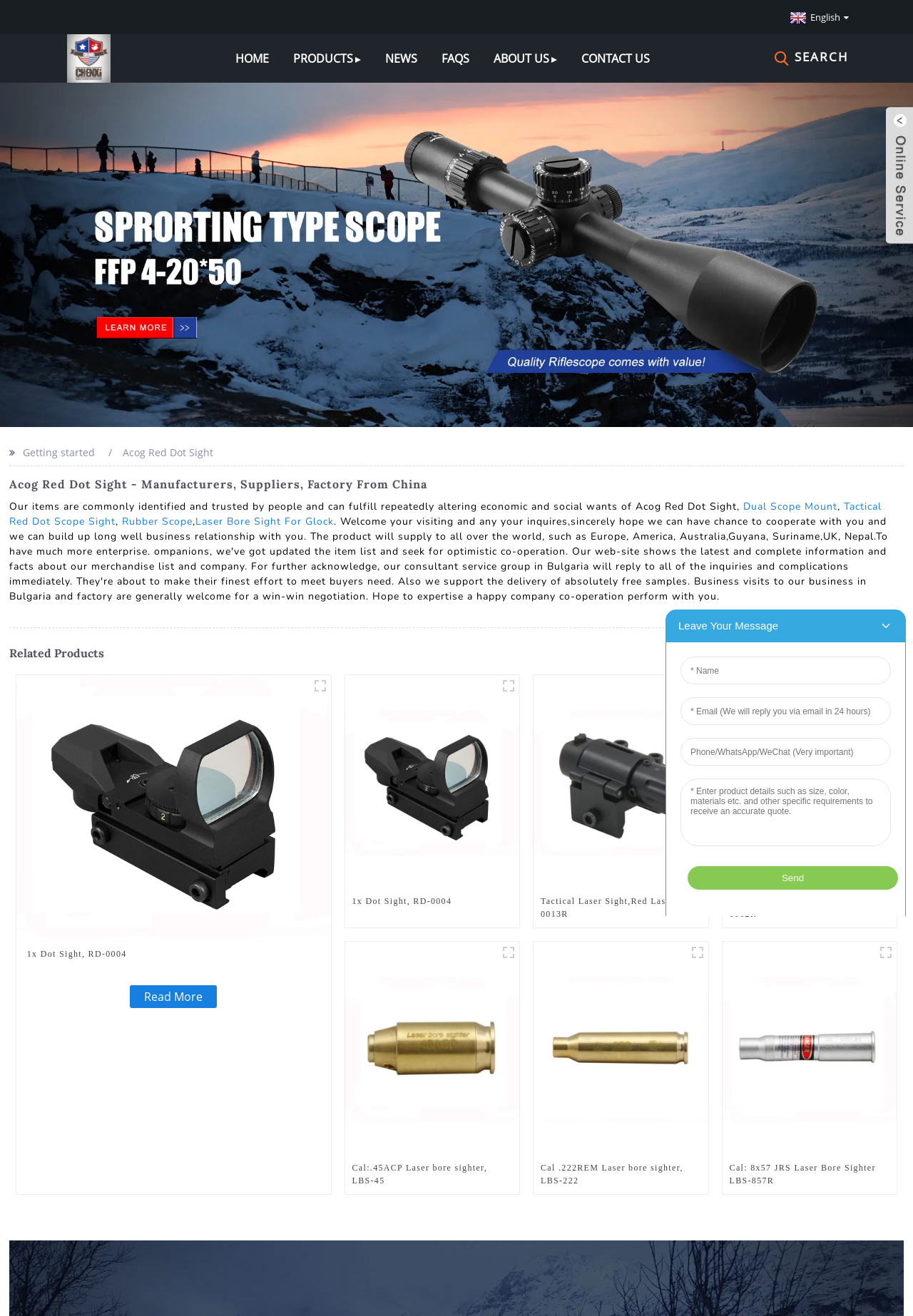Indicate the bounding box coordinates of the clickable region to achieve the following instruction: "Search for products."

[0.87, 0.037, 0.93, 0.049]